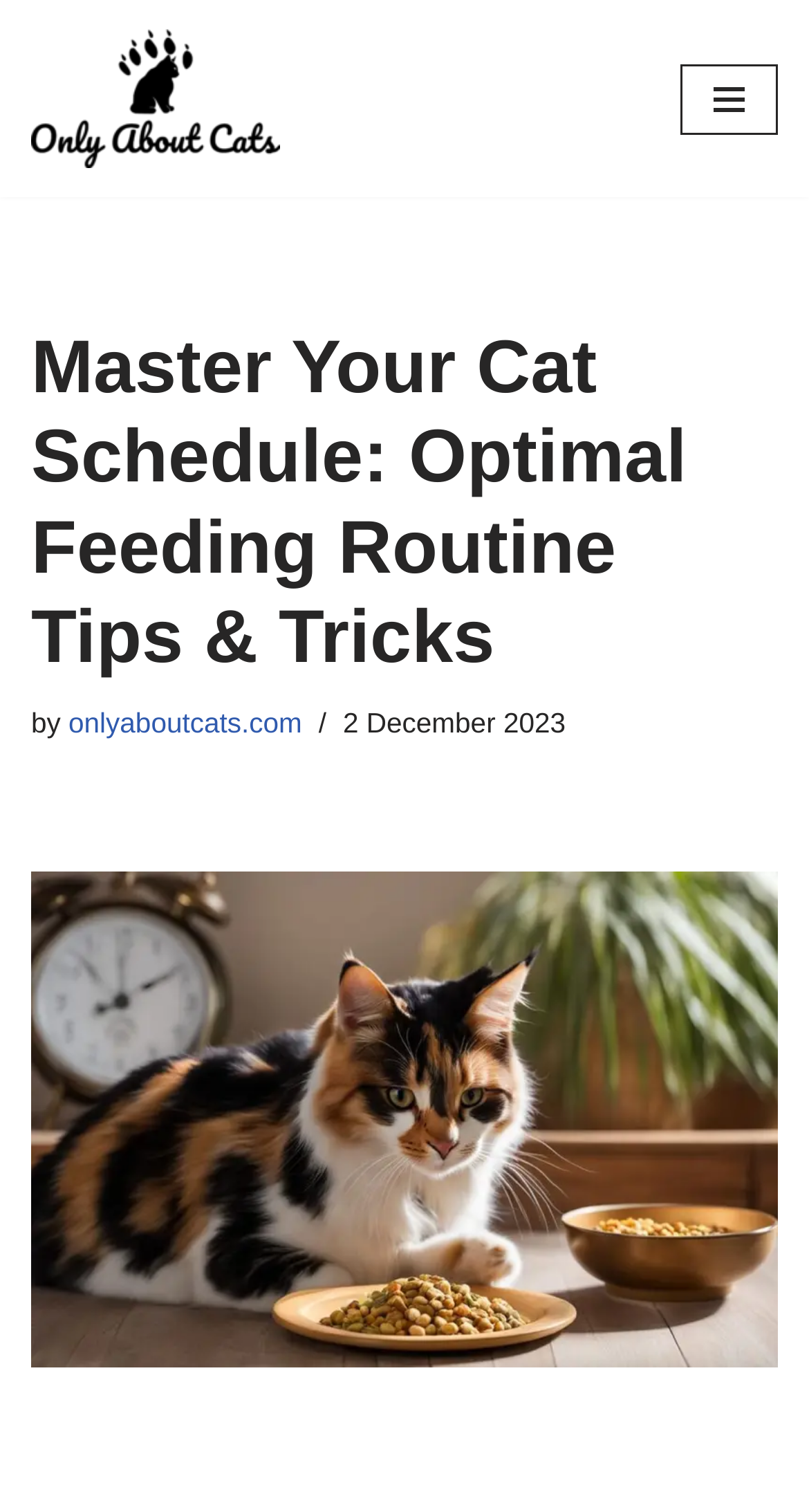Is the navigation menu expanded?
Please craft a detailed and exhaustive response to the question.

I found the state of the navigation menu by looking at the button element with the text 'Navigation Menu' which has the property 'expanded' set to 'False'.